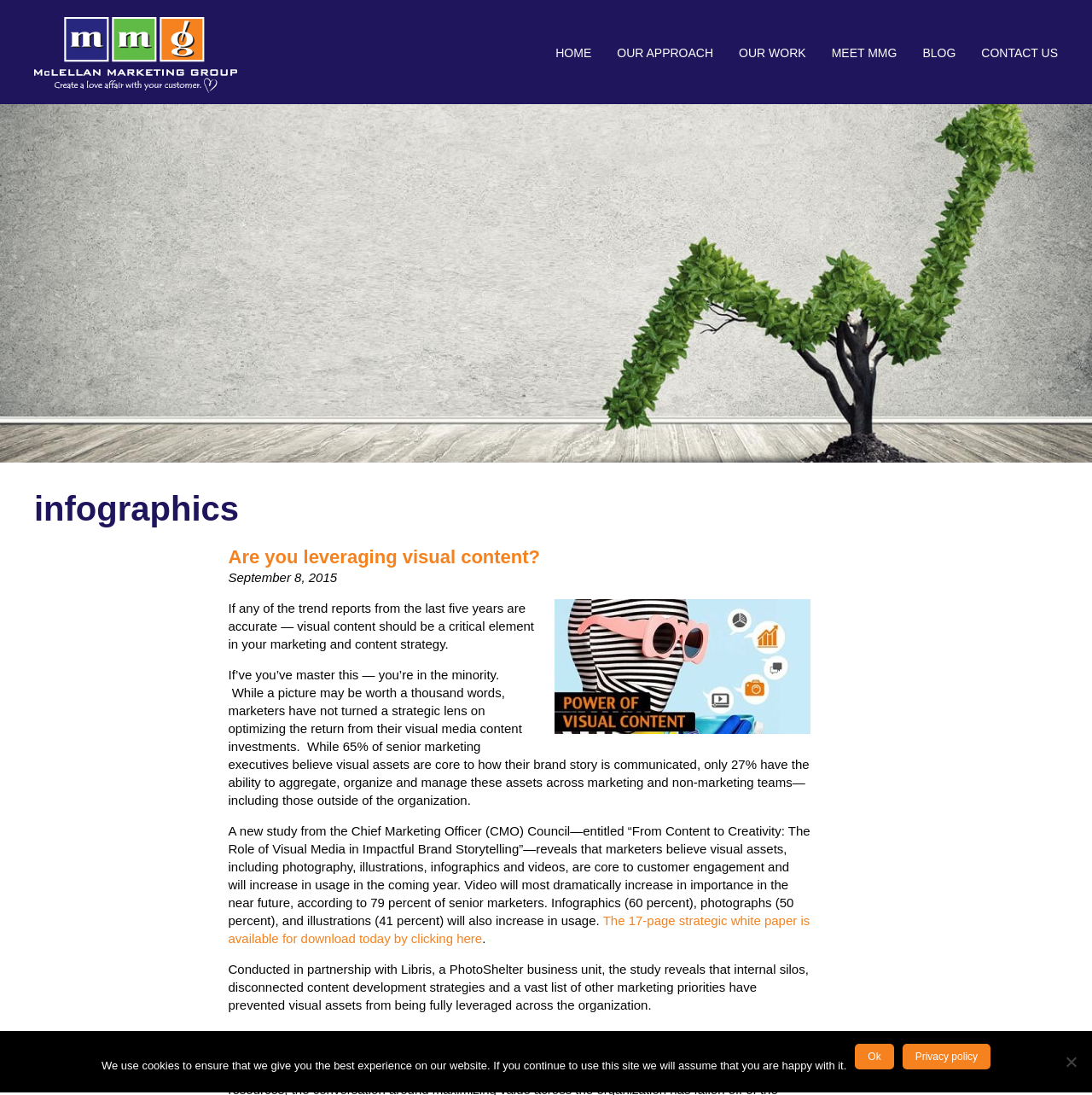Please find the bounding box coordinates of the section that needs to be clicked to achieve this instruction: "Learn more about Society of Royals".

None